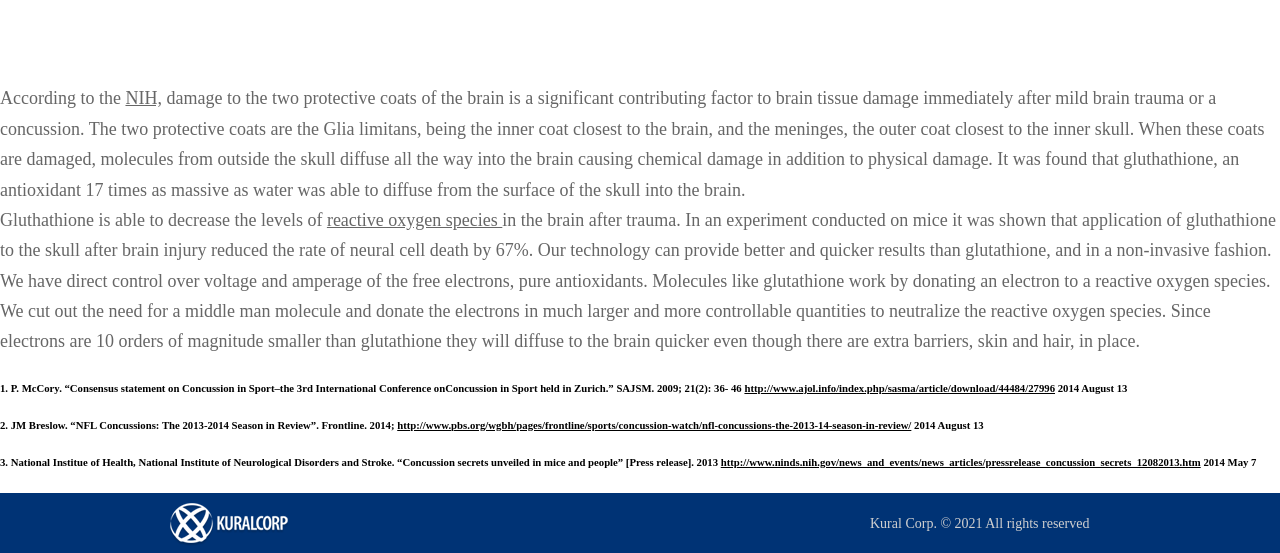How much did the application of glutathione reduce neural cell death in mice?
Please answer the question with a detailed and comprehensive explanation.

In an experiment conducted on mice, the application of glutathione to the skull after brain injury reduced the rate of neural cell death by 67%.